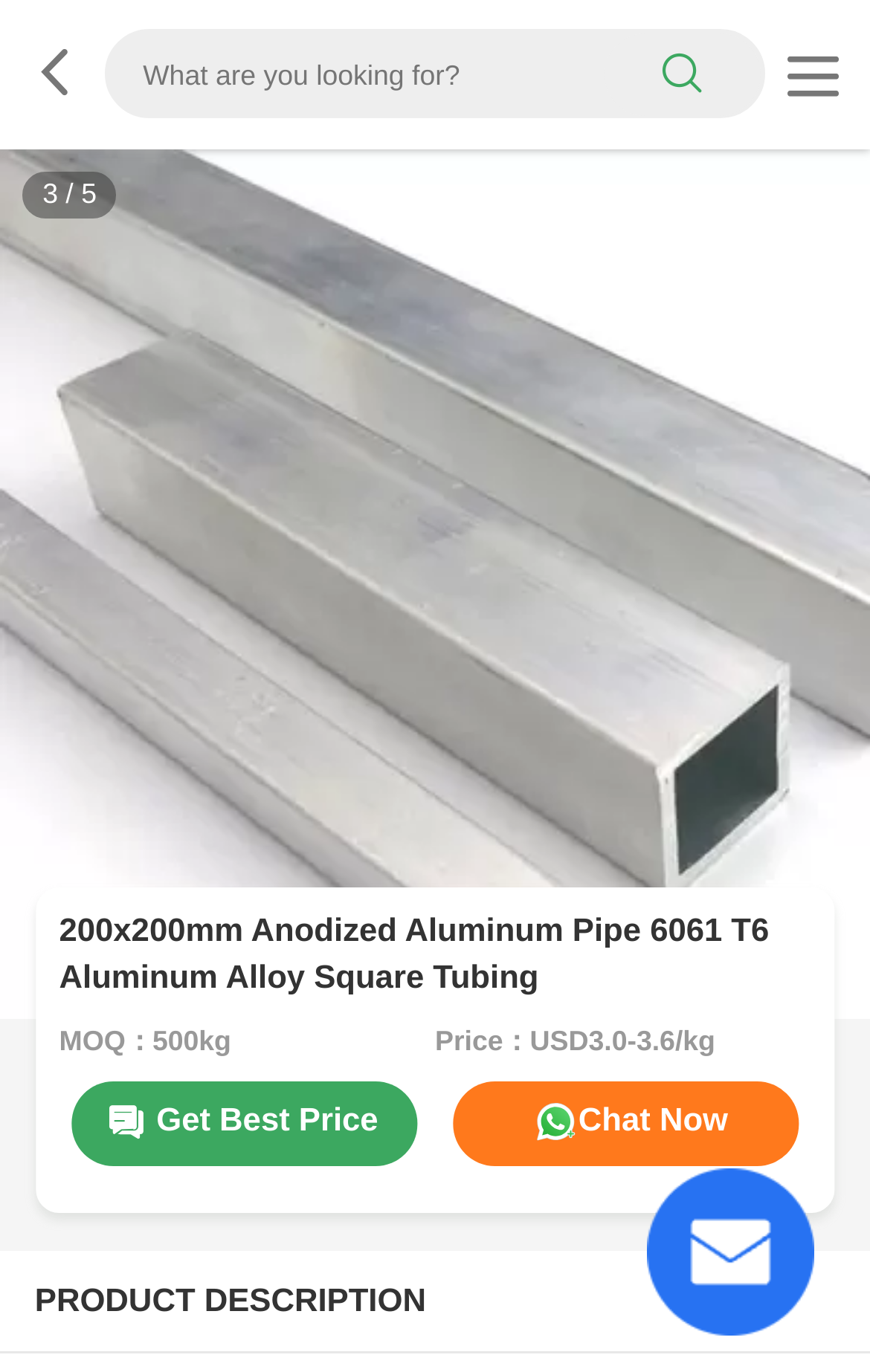How many search results are shown?
Based on the visual information, provide a detailed and comprehensive answer.

I found the answer by looking at the text '5' which is located above the product title and next to a slash symbol.